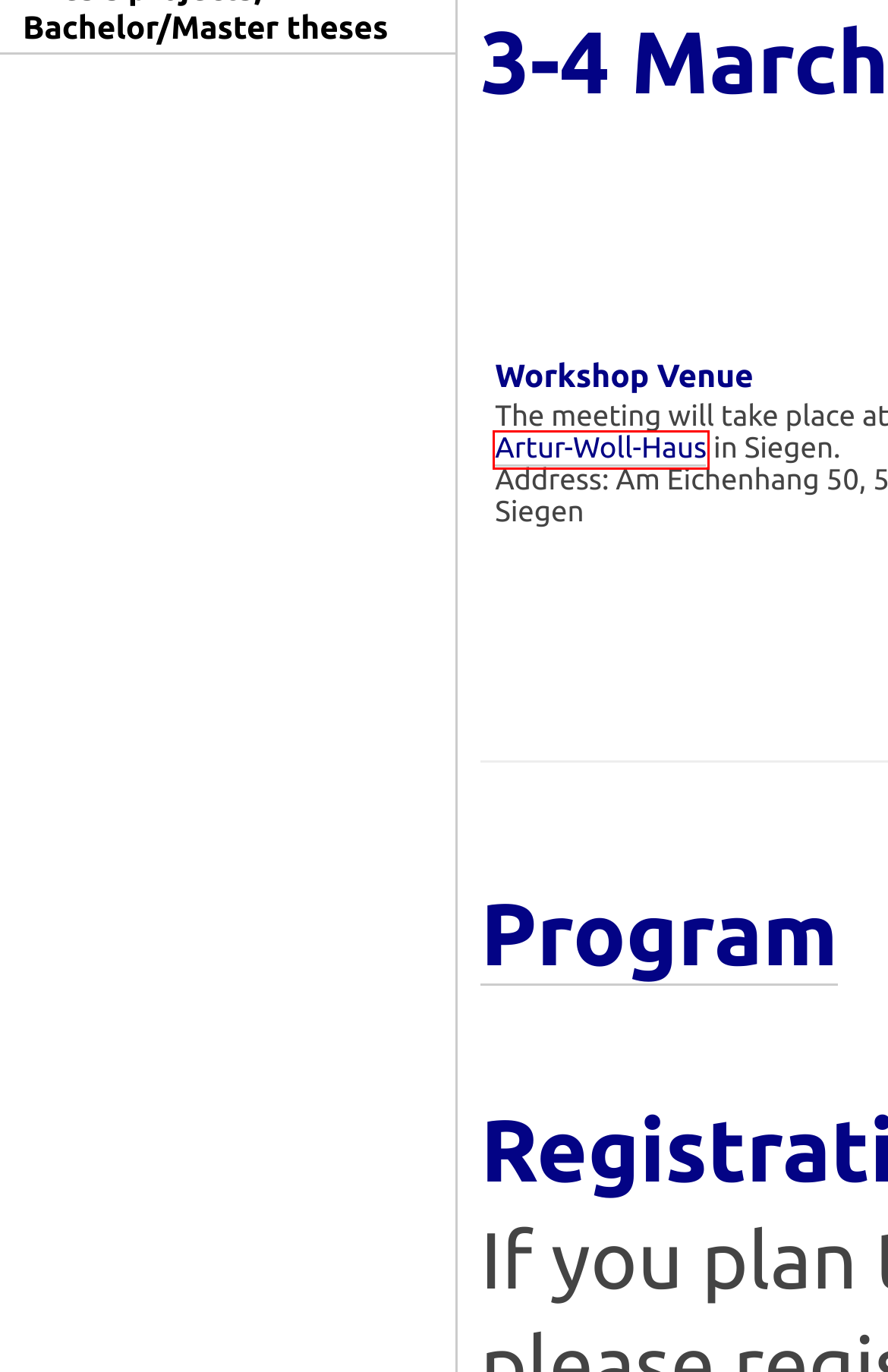Given a screenshot of a webpage with a red bounding box around a UI element, please identify the most appropriate webpage description that matches the new webpage after you click on the element. Here are the candidates:
A. Courses offered by the chair of     Theoretical Computer Science | Theoretische Informatik
B. Fakultät IV – Webauftritt der Naturwissenschaftlich-Technische Fakultät der Universität Siegen
C. Theoretical Computer Science | Theoretische Informatik
D. Citrix Gateway
E. Research areas at the chair of Theoretical Computer Science | Theoretische Informatik
F. Artur-Woll-Haus (AE) | Universität Siegen
G. Weiterleitung
H. Impressum | Universität Siegen

F